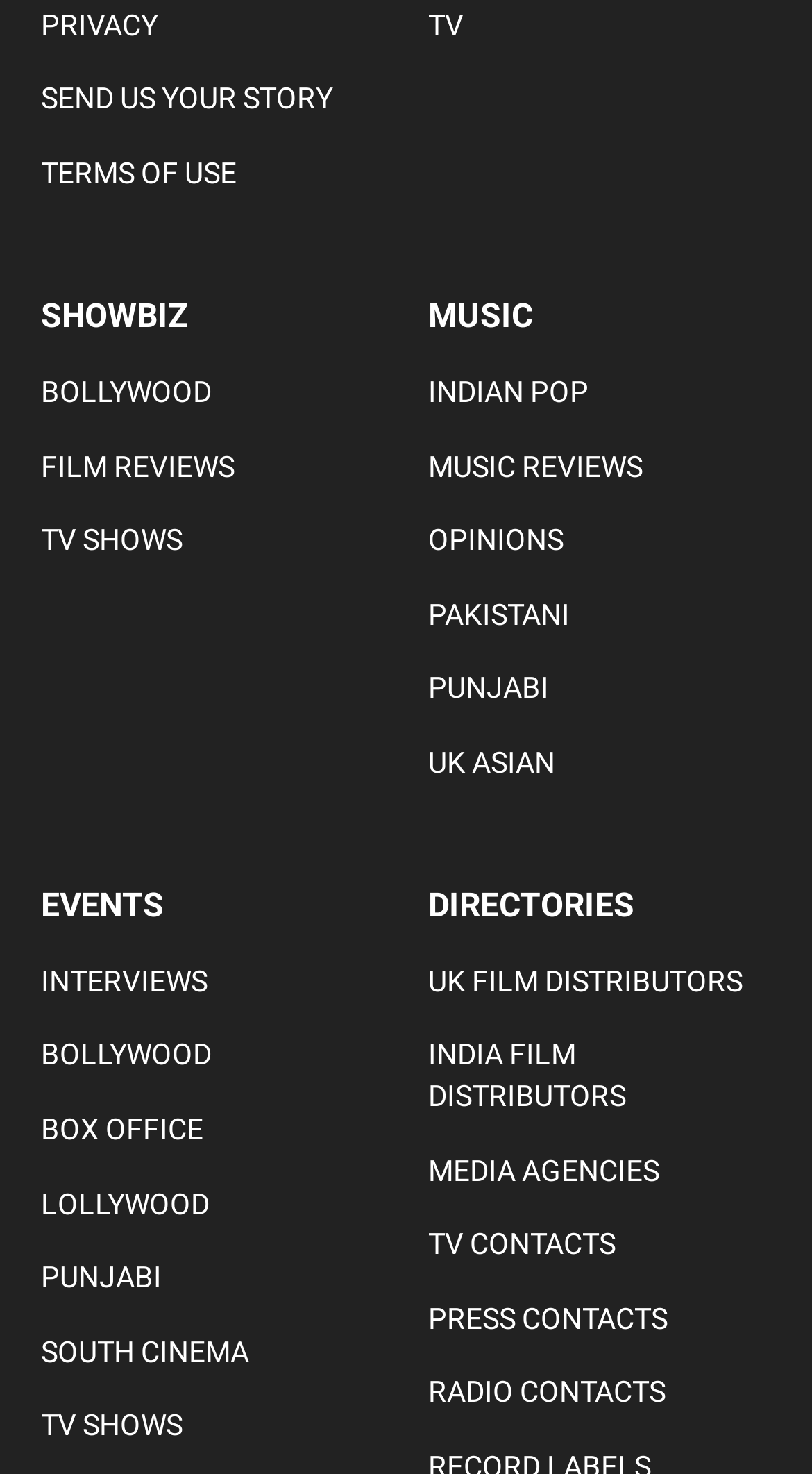Extract the bounding box coordinates for the described element: "UK Film Distributors". The coordinates should be represented as four float numbers between 0 and 1: [left, top, right, bottom].

[0.527, 0.653, 0.95, 0.68]